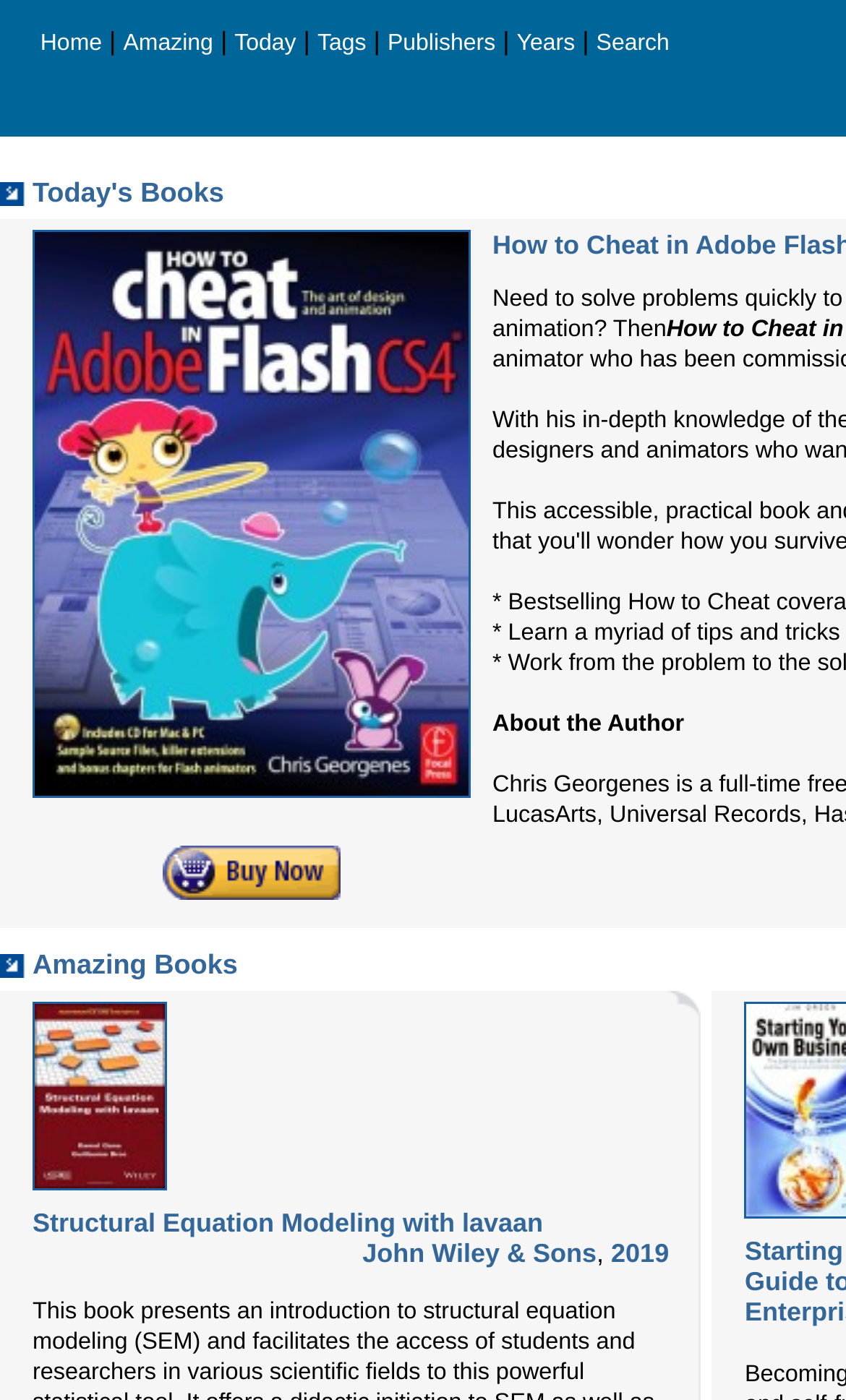Please identify the bounding box coordinates of where to click in order to follow the instruction: "Click on Home".

[0.048, 0.019, 0.121, 0.04]